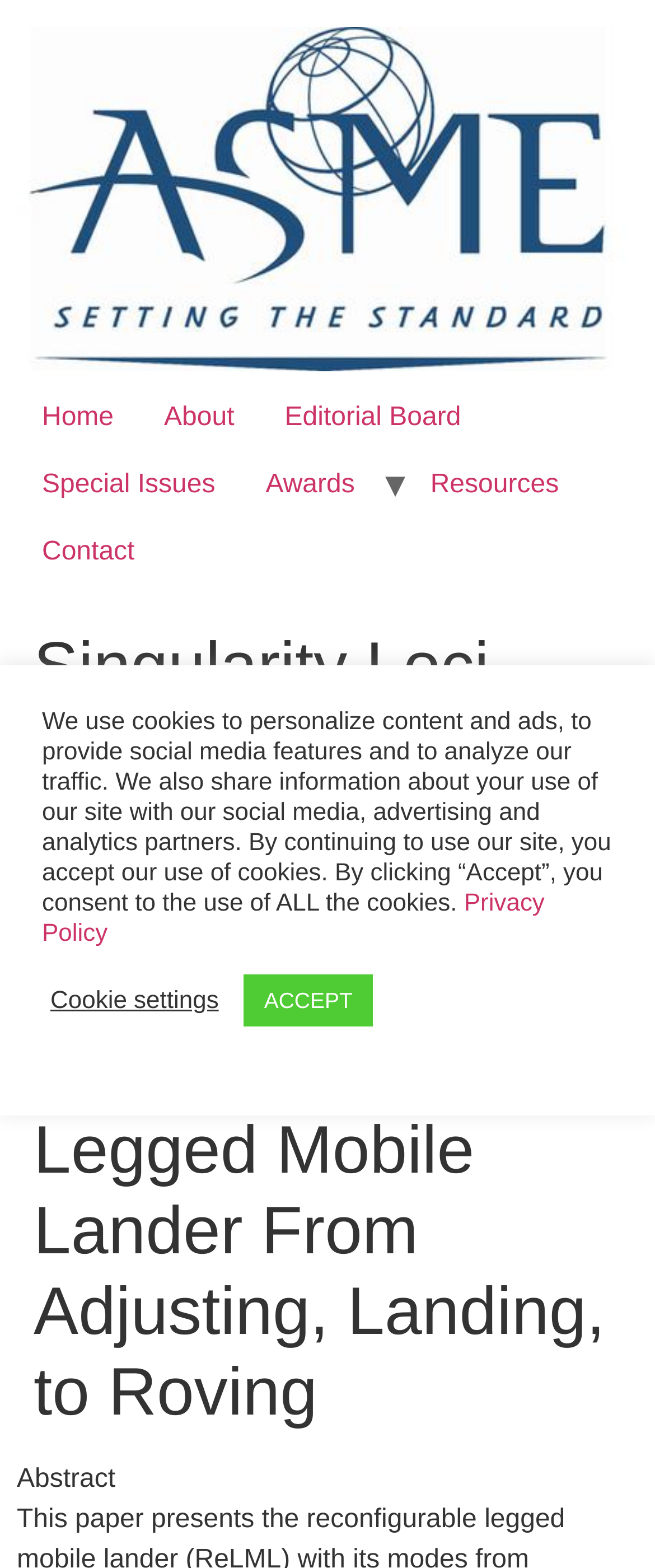Find the bounding box coordinates of the clickable area that will achieve the following instruction: "contact us".

[0.026, 0.331, 0.244, 0.373]